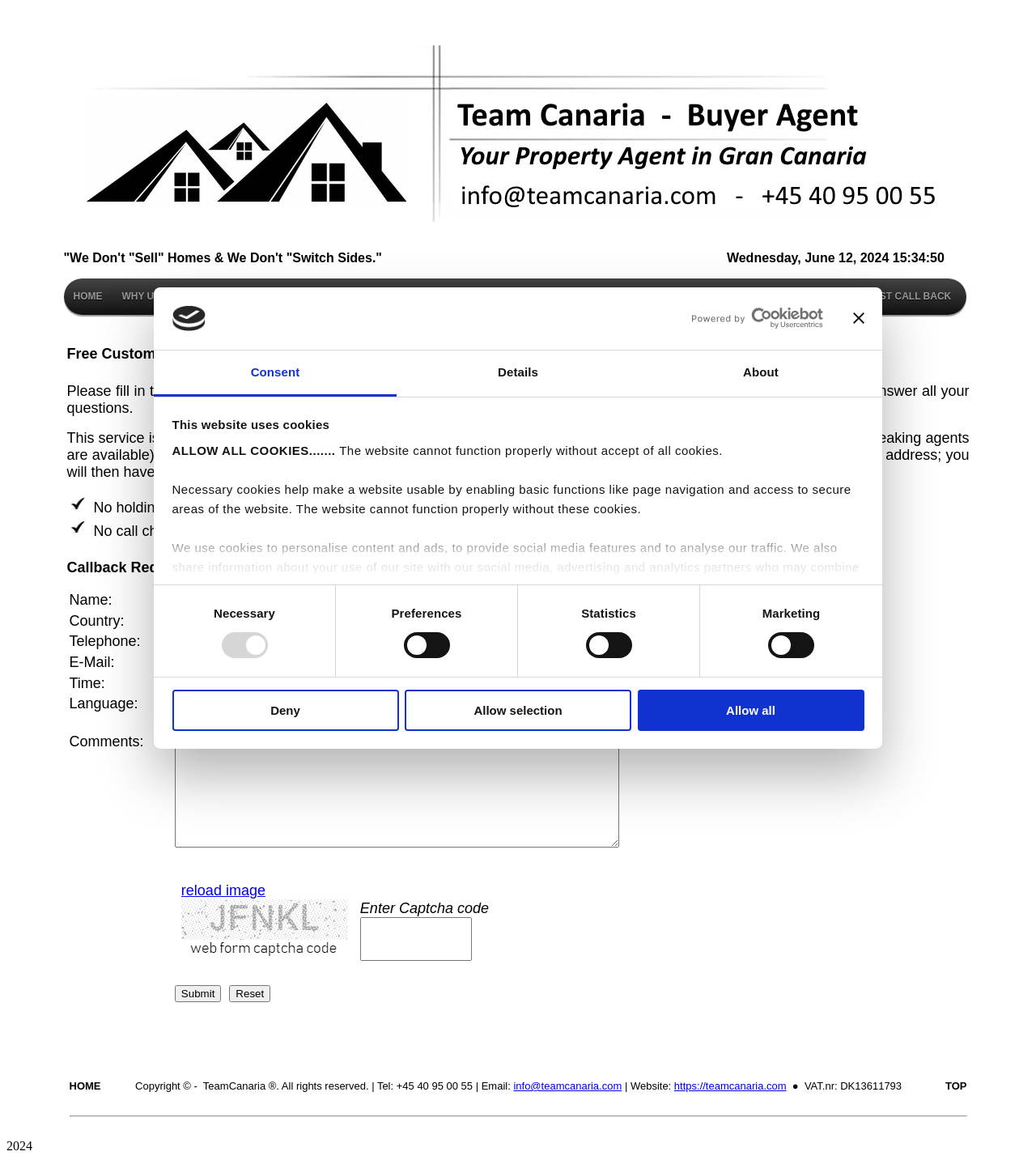What is the benefit of using the callback service?
Give a thorough and detailed response to the question.

One of the benefits of using the callback service is that users do not have to hold on the phone. This is mentioned on the website as one of the advantages of using the service. Additionally, users do not have to navigate through phone menus, and there are no call charges for landline or mobile.